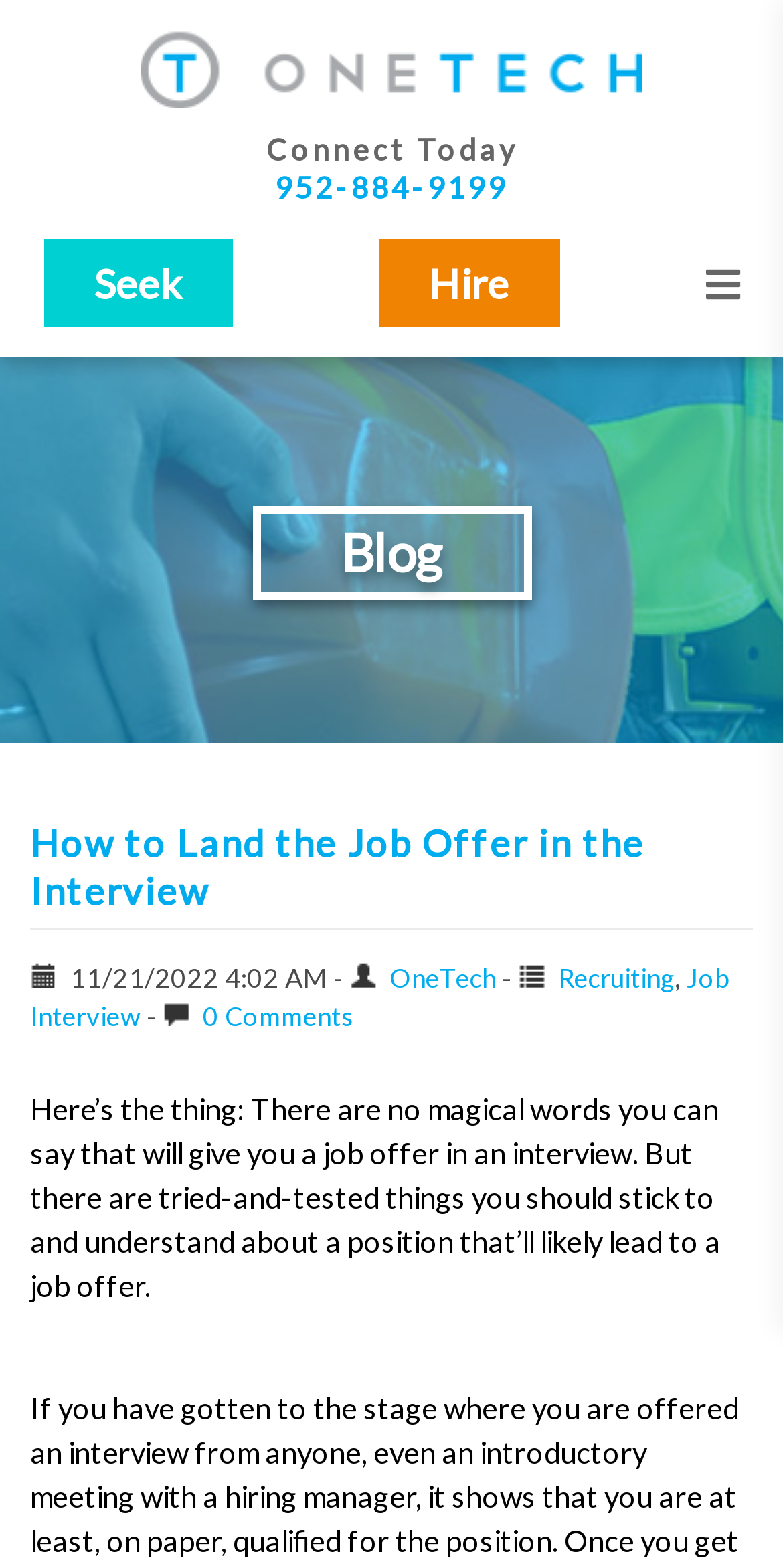What is the company name?
Can you give a detailed and elaborate answer to the question?

The company name can be found in the top-left corner of the webpage, where the logo is located. The logo is an image with the text 'One Tech Engineering'.